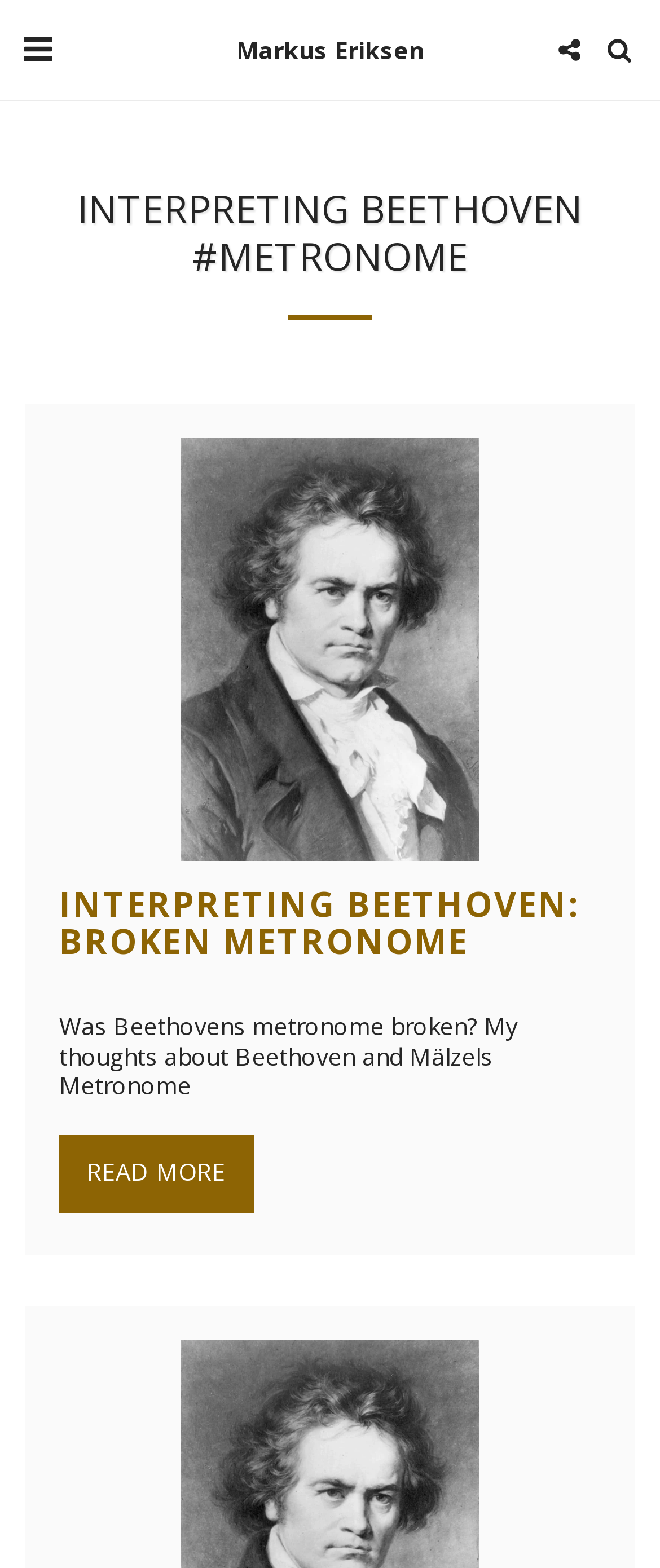What is the purpose of the 'Read More' button?
Answer the question in as much detail as possible.

The 'Read More' button is likely used to expand the article or read more about the topic, as it is located at the bottom of the article summary and invites the user to continue reading.